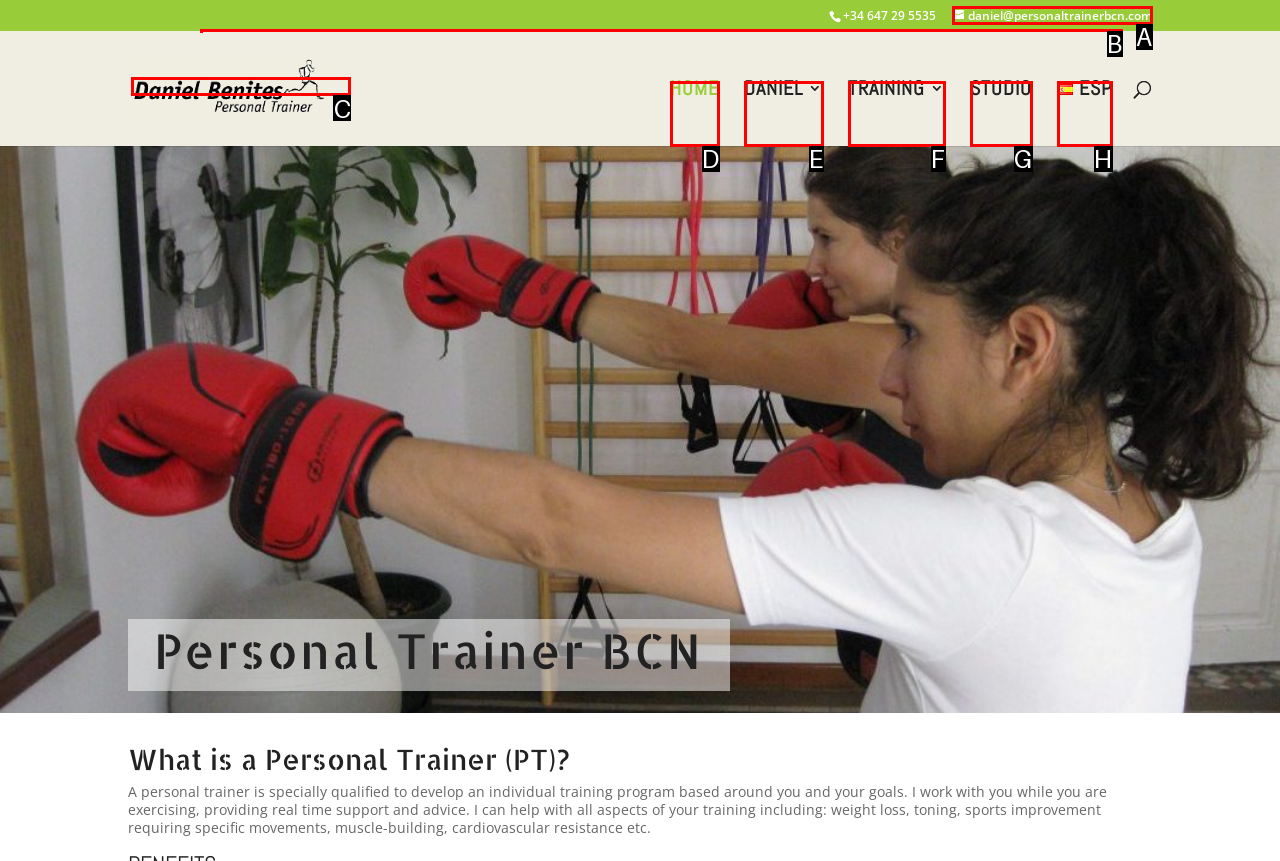Given the task: go to Daniel Benites' email, indicate which boxed UI element should be clicked. Provide your answer using the letter associated with the correct choice.

A